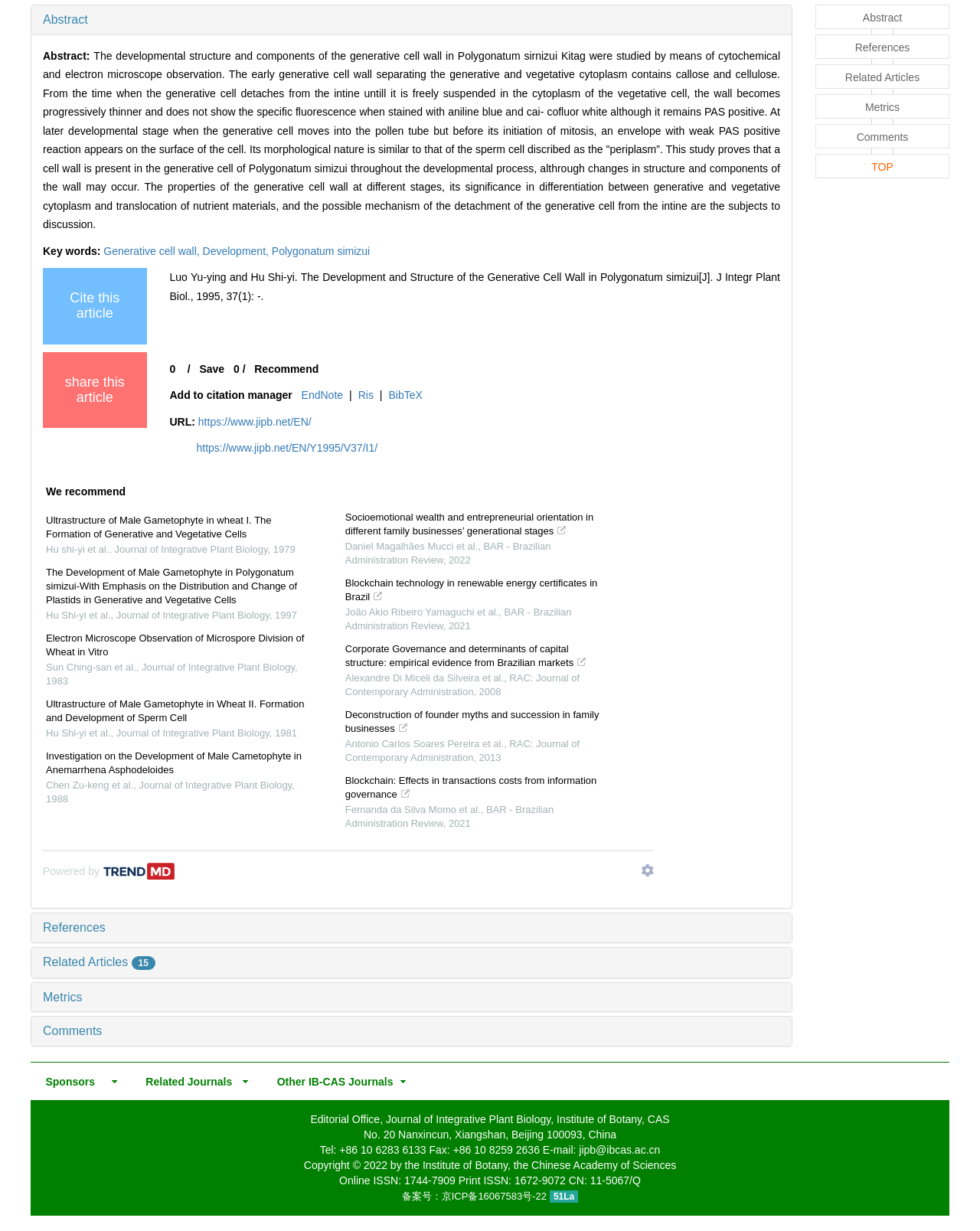Locate the bounding box of the user interface element based on this description: "References".

[0.044, 0.411, 0.108, 0.422]